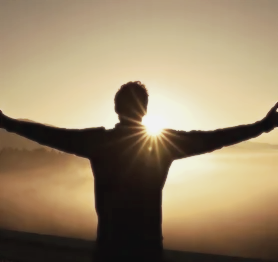Describe the image with as much detail as possible.

The image captures a moment of serene empowerment, featuring a silhouetted figure standing with arms outstretched against a breathtaking backdrop of a rising sun. The warm glow of the sun creates a radiant halo effect, illuminating the scene and casting a soft light over the misty landscape below. This powerful visual conveys a sense of hope and renewal, perfectly aligning with themes of mental health and personal well-being, as suggested by the related workshops on Mental Health First Aid and immunity-boosting seminars, showcasing the importance of emotional resilience and holistic health.